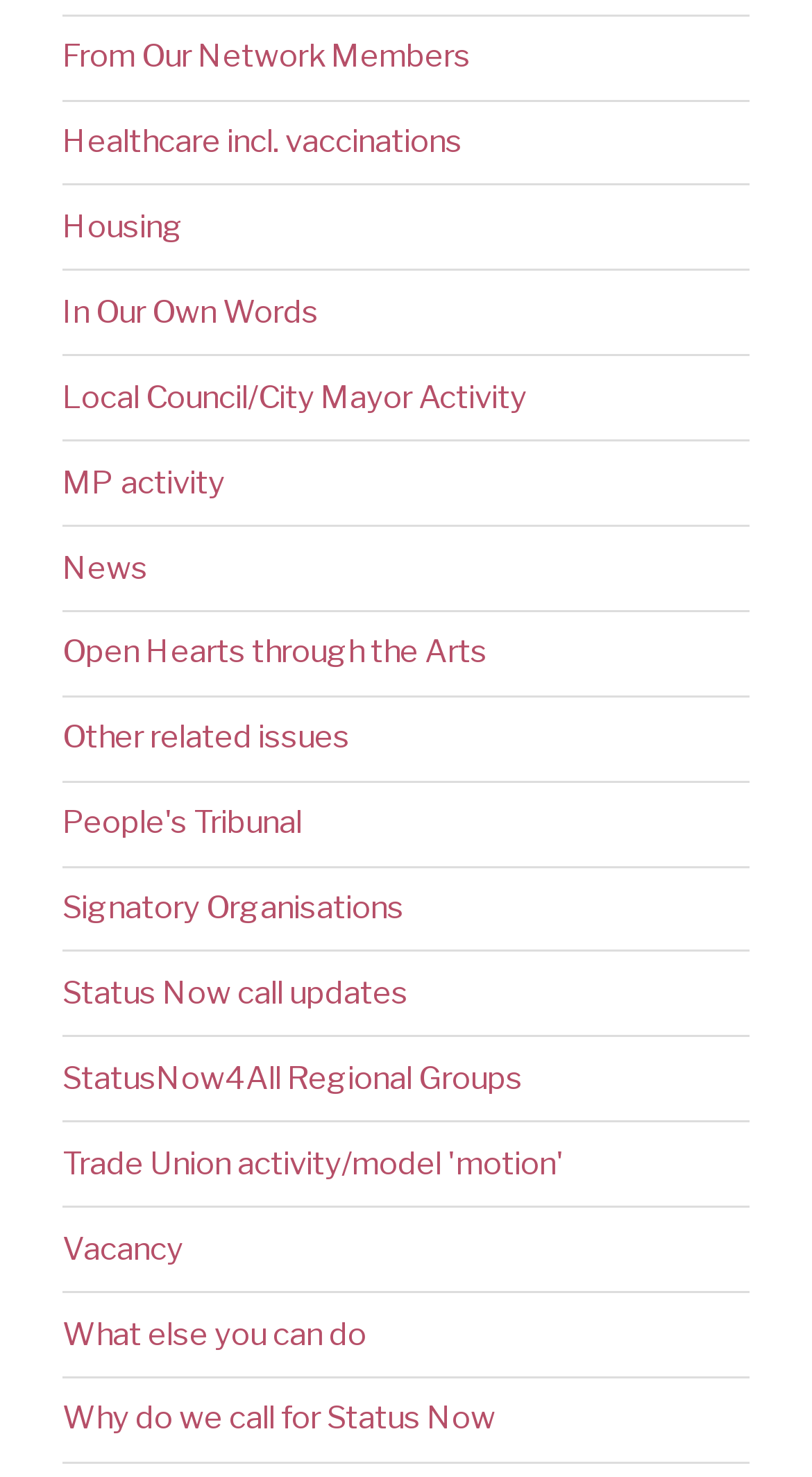Please identify the bounding box coordinates of the region to click in order to complete the task: "View Healthcare incl. vaccinations". The coordinates must be four float numbers between 0 and 1, specified as [left, top, right, bottom].

[0.077, 0.083, 0.569, 0.109]